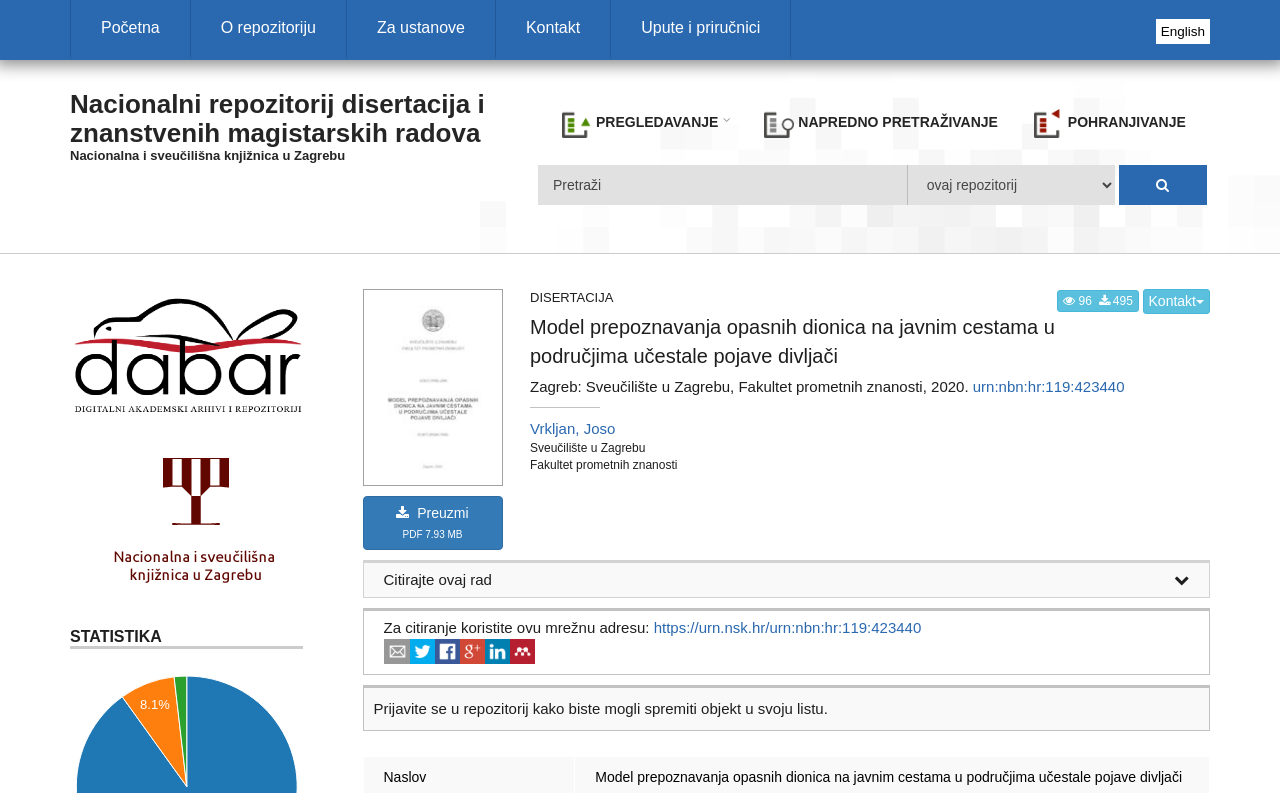Determine the bounding box for the described HTML element: "title="Share on Google+"". Ensure the coordinates are four float numbers between 0 and 1 in the format [left, top, right, bottom].

[0.359, 0.809, 0.379, 0.83]